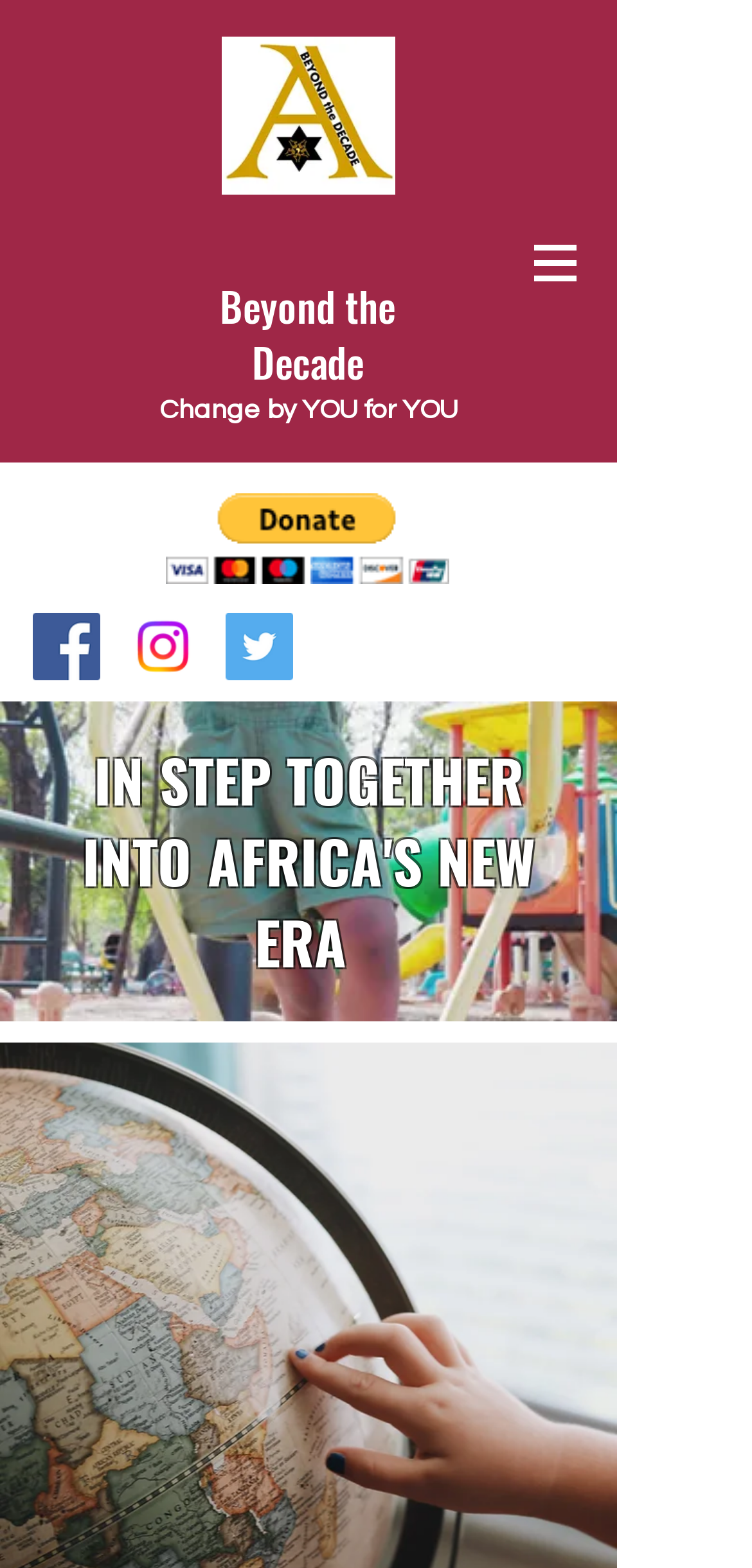Identify the bounding box coordinates for the UI element mentioned here: "aria-label="Twitter"". Provide the coordinates as four float values between 0 and 1, i.e., [left, top, right, bottom].

[0.3, 0.391, 0.39, 0.434]